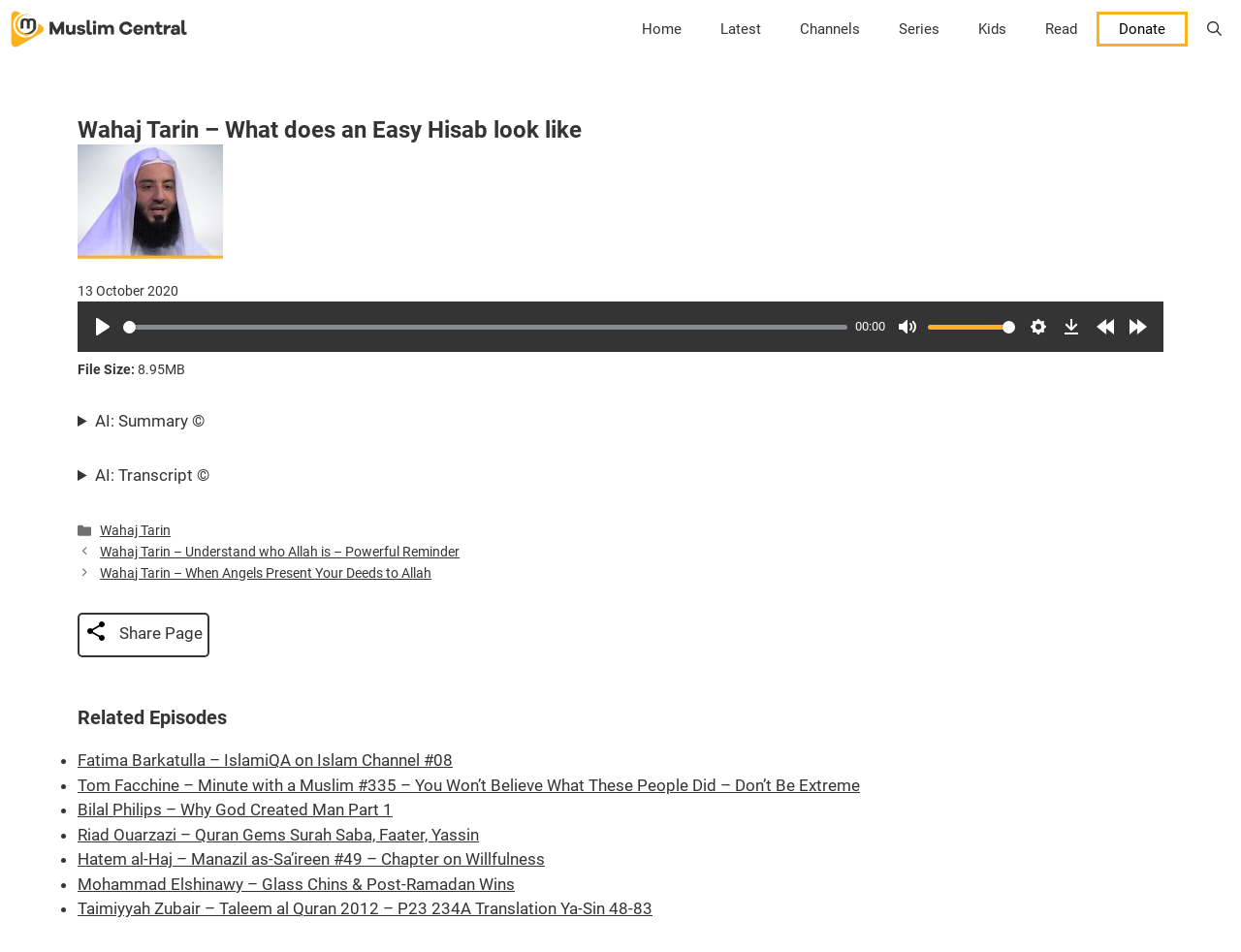Could you identify the text that serves as the heading for this webpage?

Wahaj Tarin – What does an Easy Hisab look like